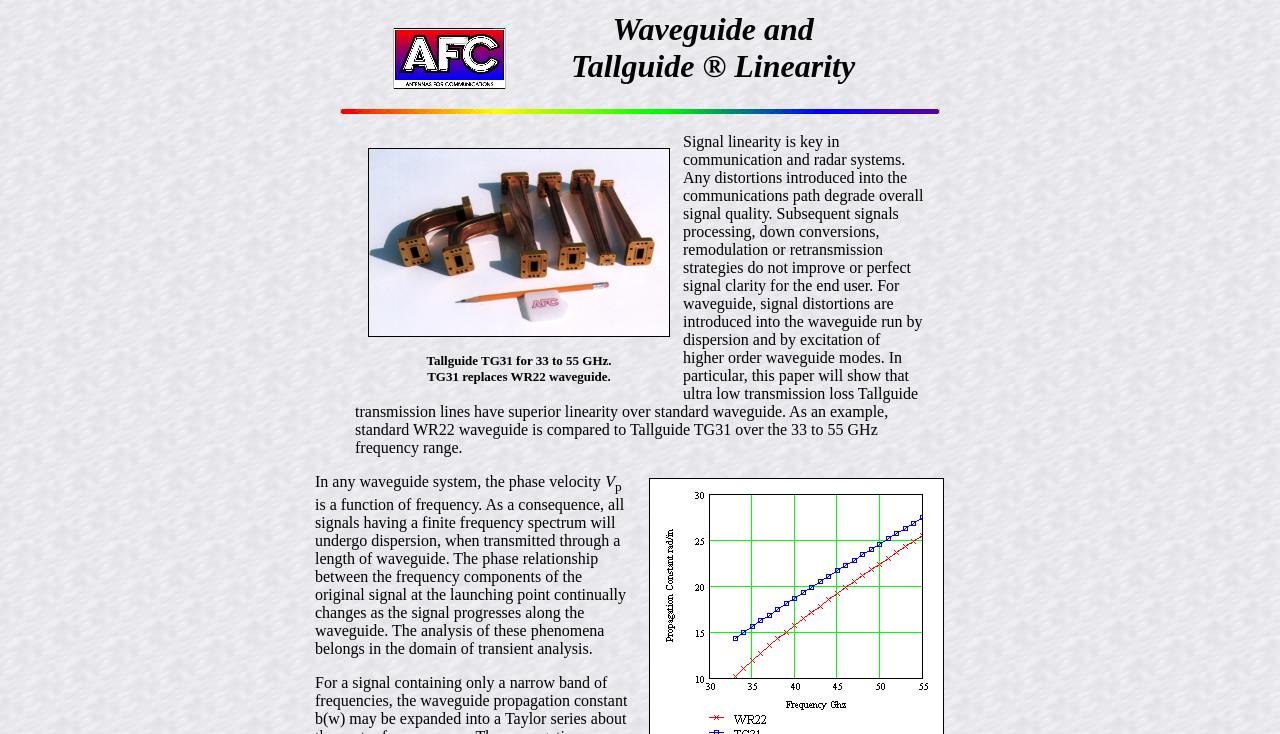What is the frequency range of Tallguide TG31?
By examining the image, provide a one-word or phrase answer.

33 to 55 GHz